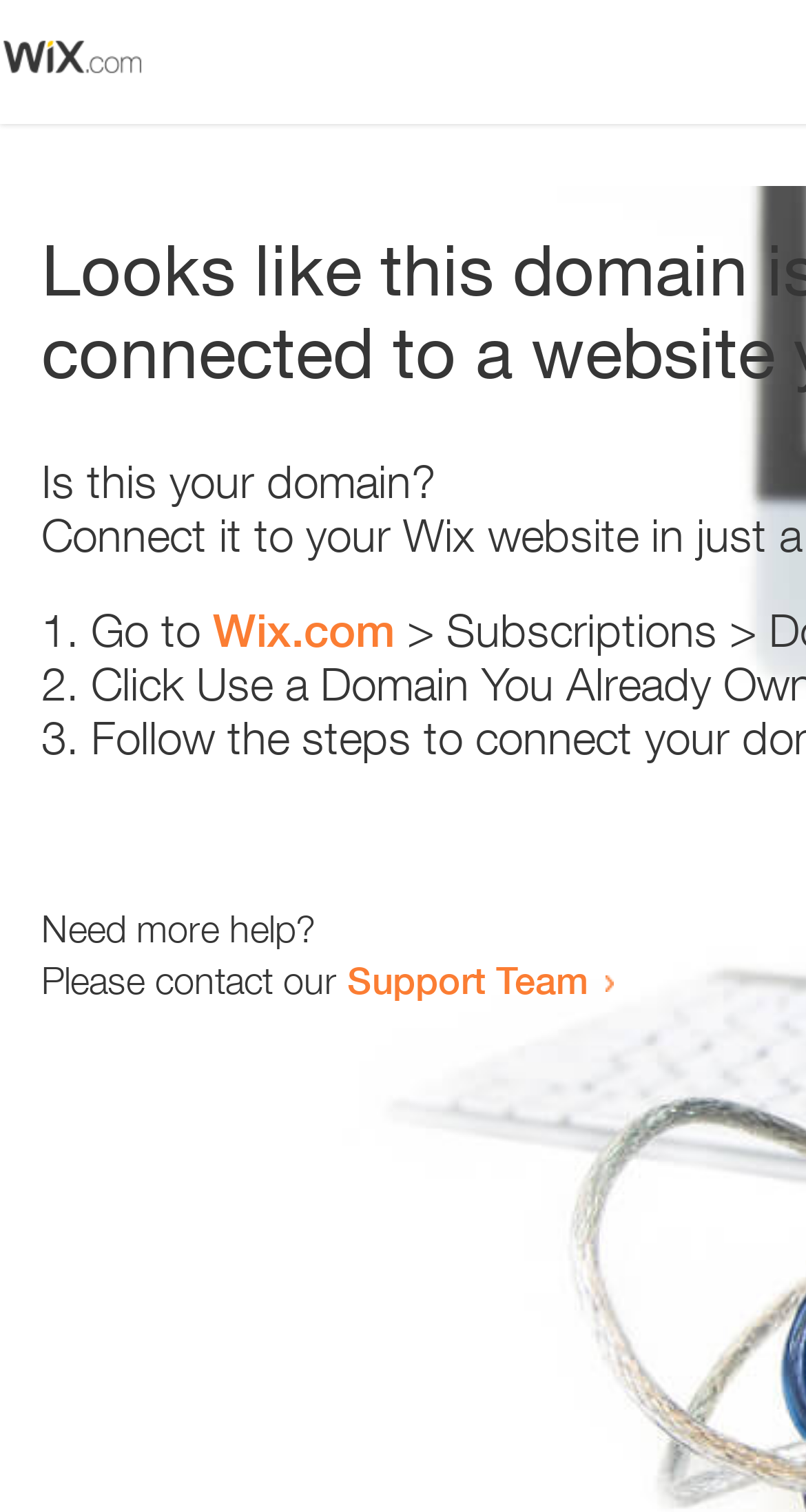Identify the bounding box coordinates for the UI element mentioned here: "Maths". Provide the coordinates as four float values between 0 and 1, i.e., [left, top, right, bottom].

None